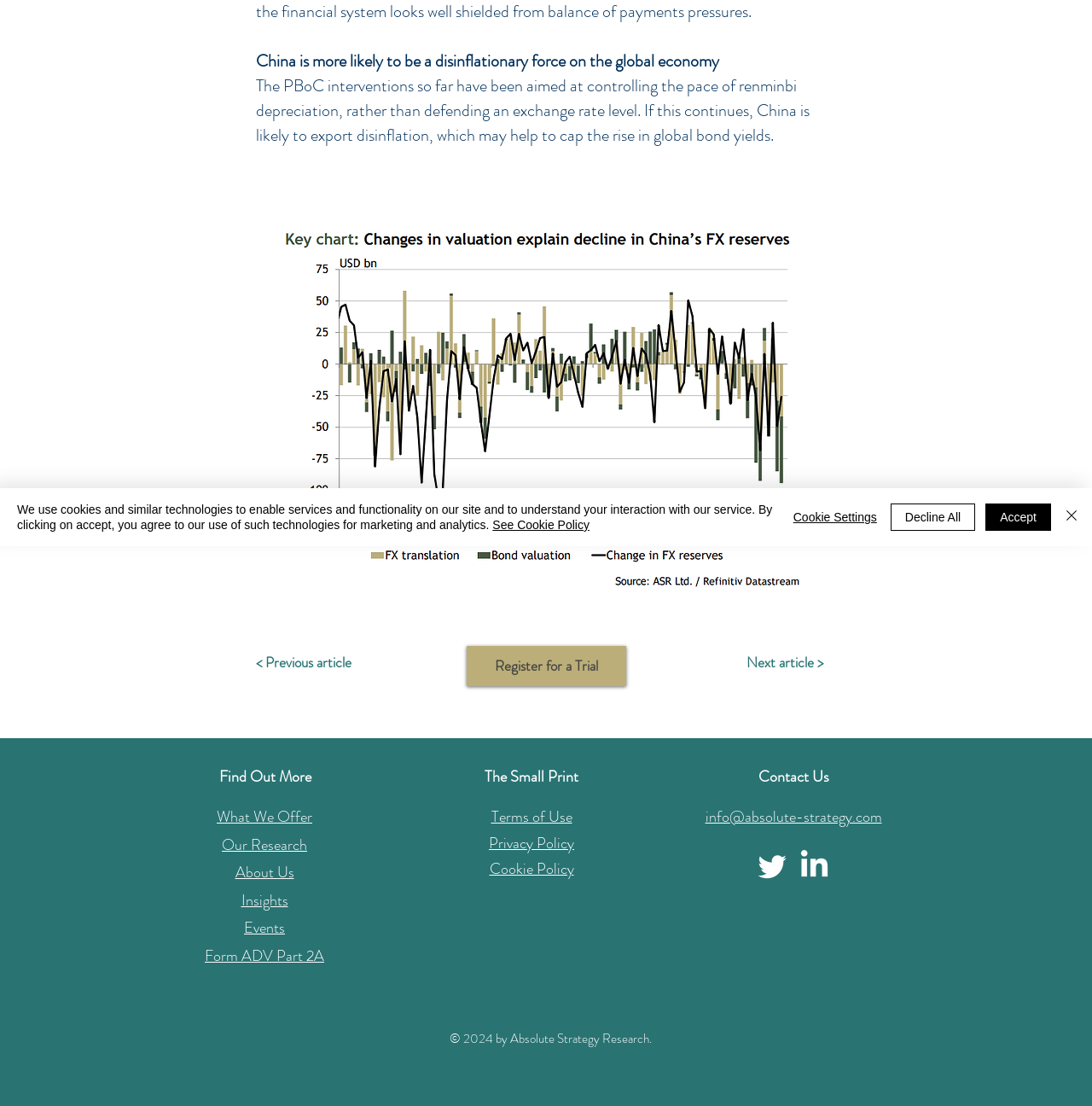Determine the bounding box of the UI element mentioned here: "What We Offer". The coordinates must be in the format [left, top, right, bottom] with values ranging from 0 to 1.

[0.198, 0.731, 0.286, 0.748]